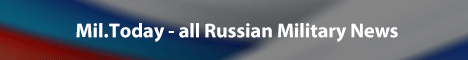Please give a one-word or short phrase response to the following question: 
What colors are used in the background of the banner?

Blue, gray, and red